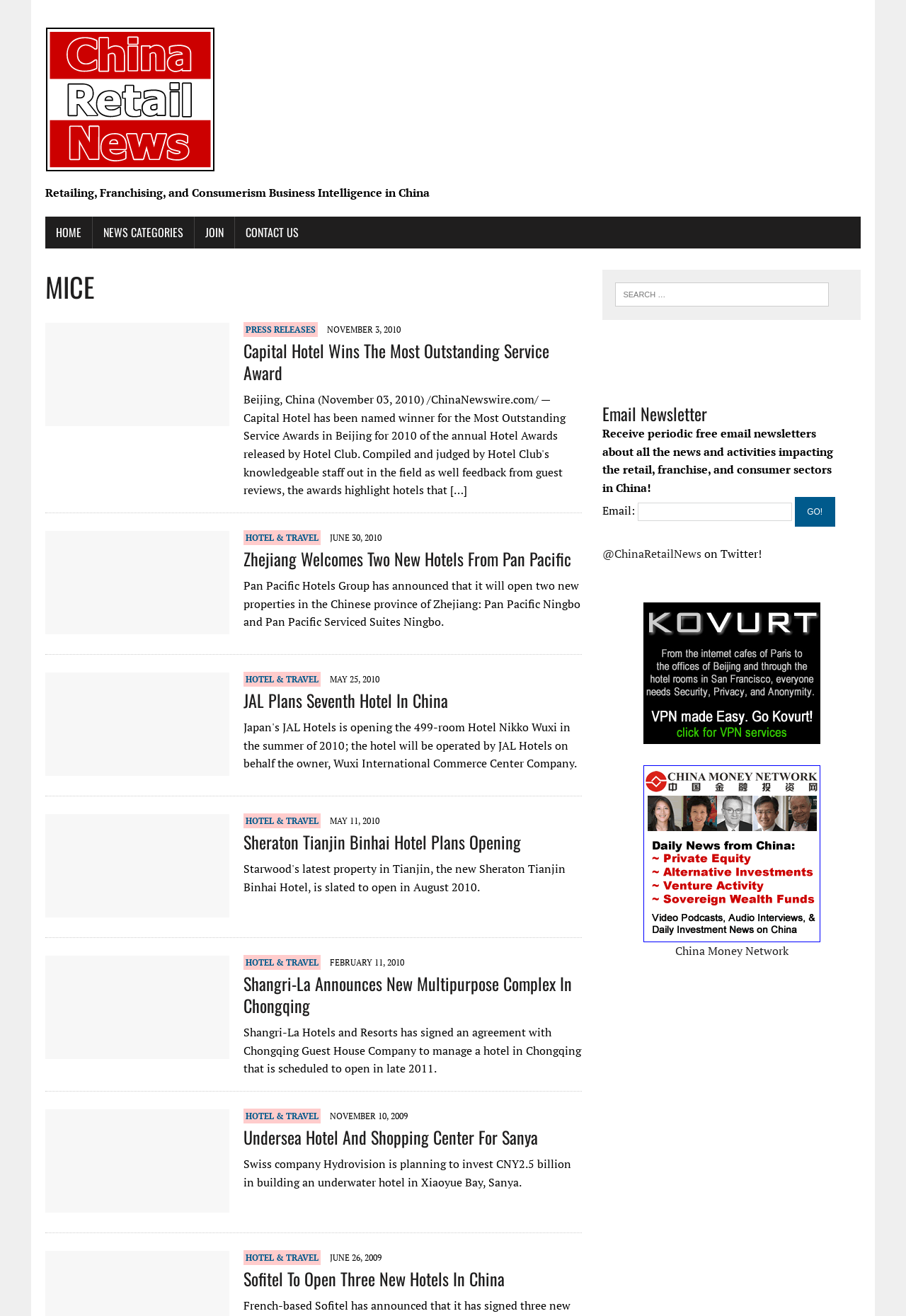Please identify the bounding box coordinates of the area I need to click to accomplish the following instruction: "Subscribe to Email Newsletter".

[0.877, 0.378, 0.921, 0.4]